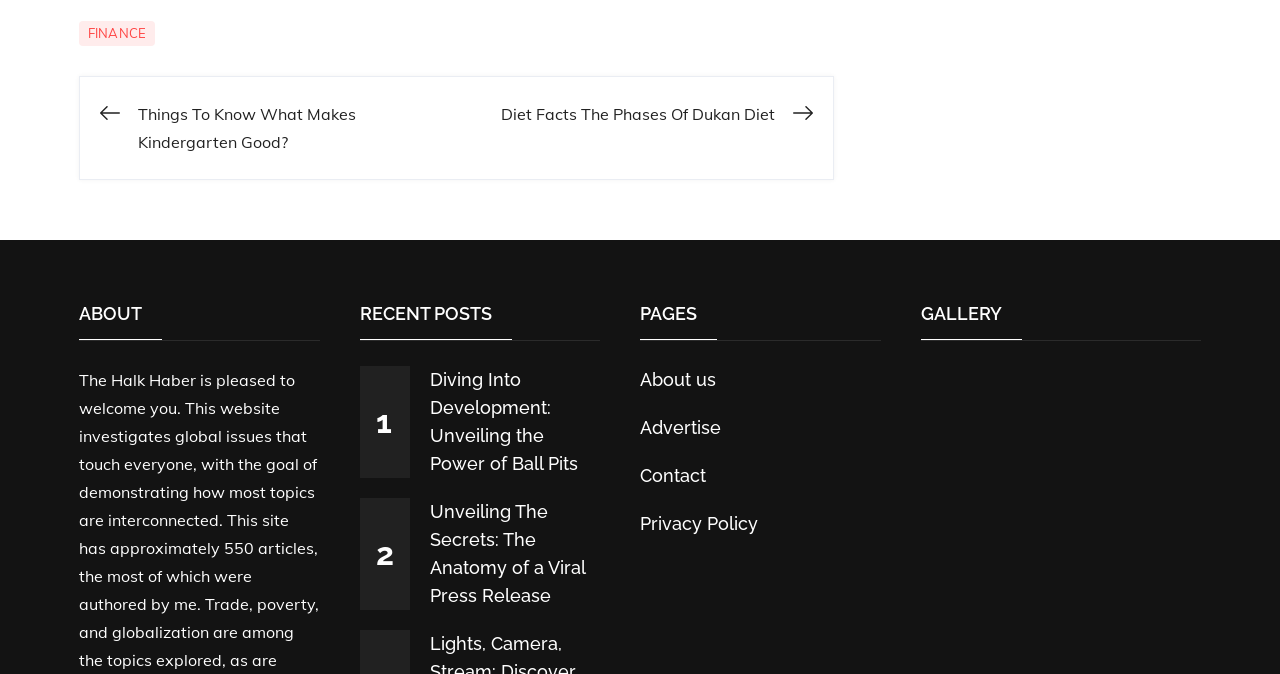Identify the bounding box coordinates for the UI element mentioned here: "Wix.com". Provide the coordinates as four float values between 0 and 1, i.e., [left, top, right, bottom].

None